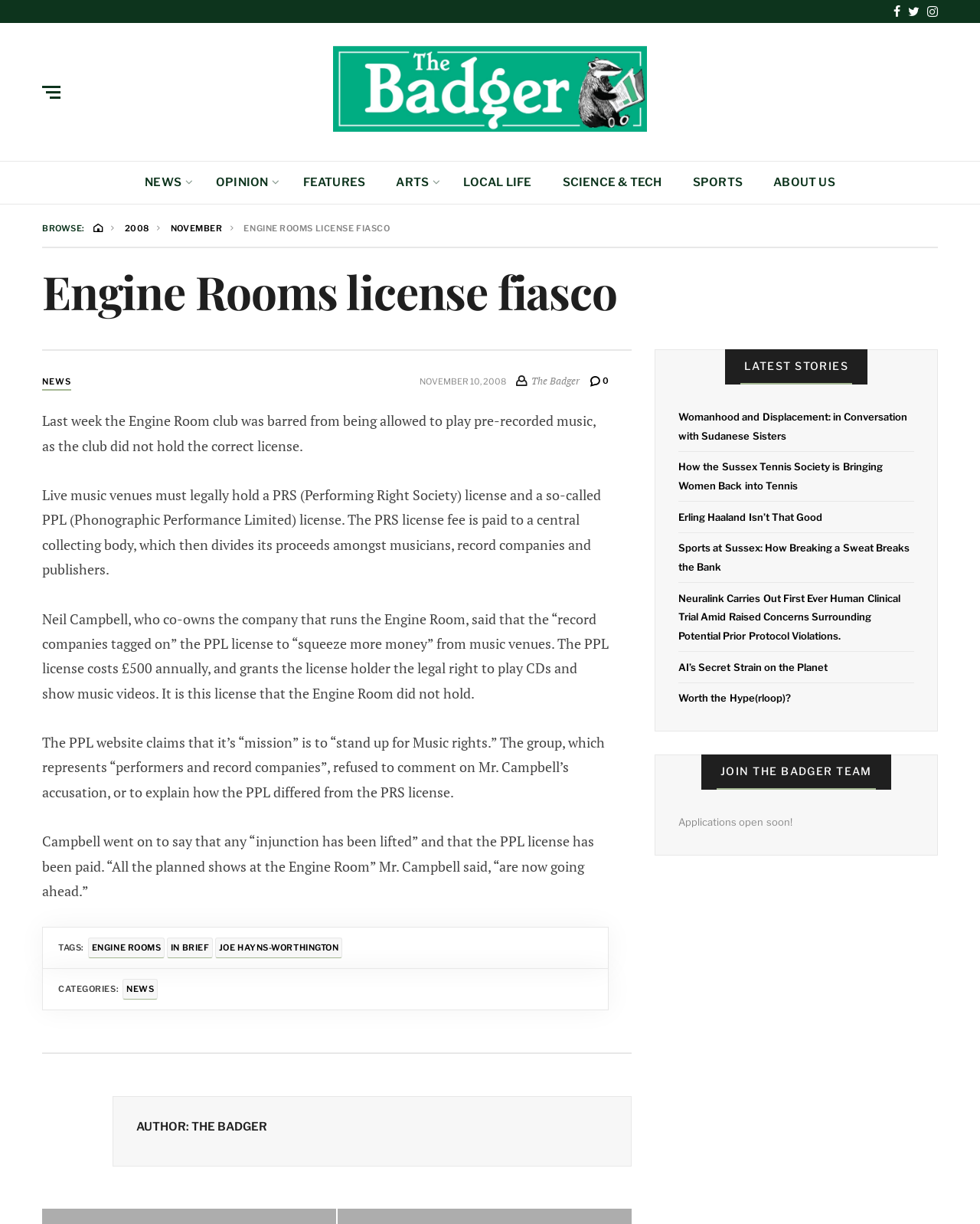Find the bounding box coordinates for the area you need to click to carry out the instruction: "Join the Badger team". The coordinates should be four float numbers between 0 and 1, indicated as [left, top, right, bottom].

[0.716, 0.616, 0.909, 0.645]